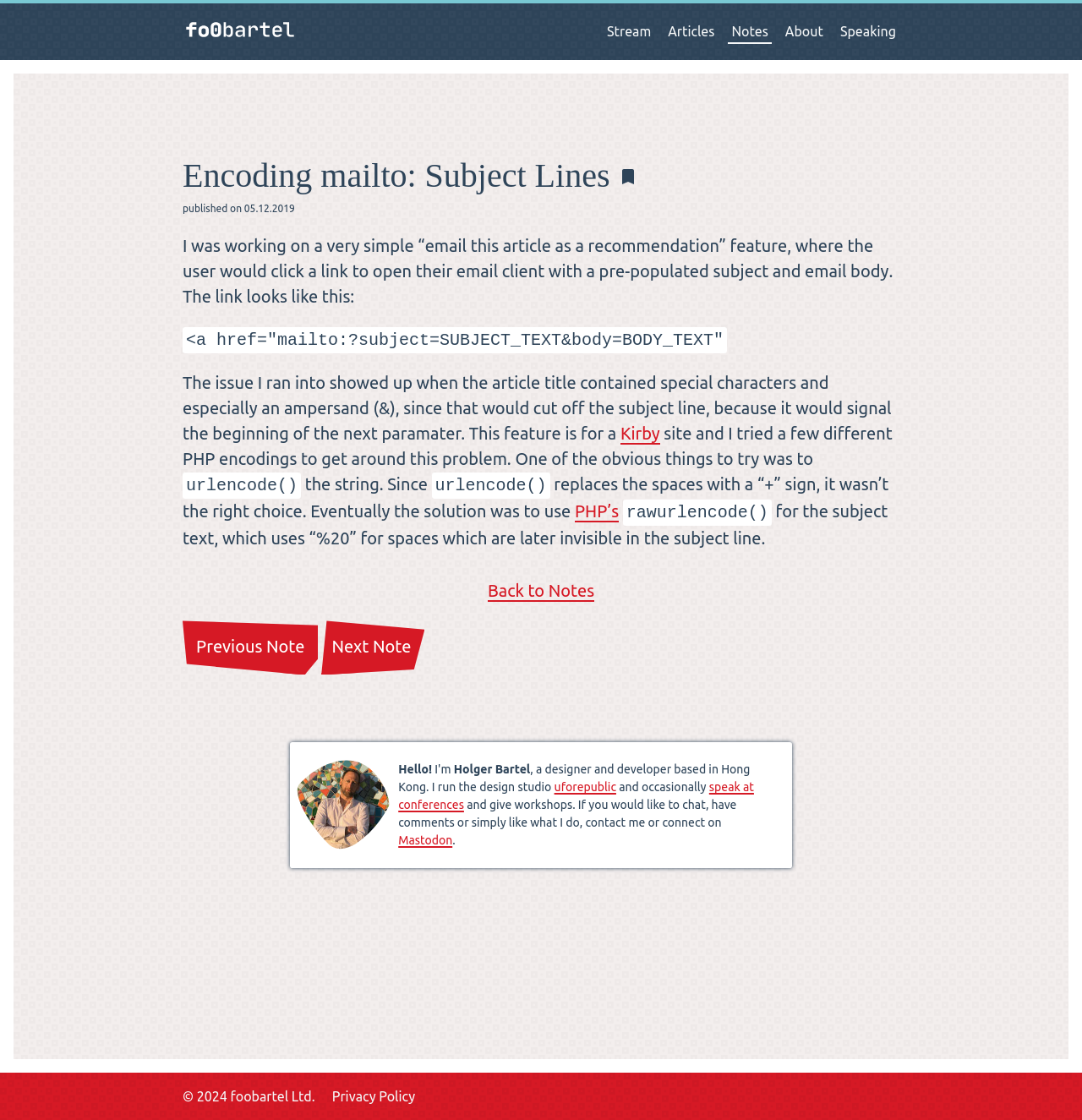Given the description: "parent_node: Encoding mailto: Subject Lines", determine the bounding box coordinates of the UI element. The coordinates should be formatted as four float numbers between 0 and 1, [left, top, right, bottom].

[0.571, 0.139, 0.59, 0.176]